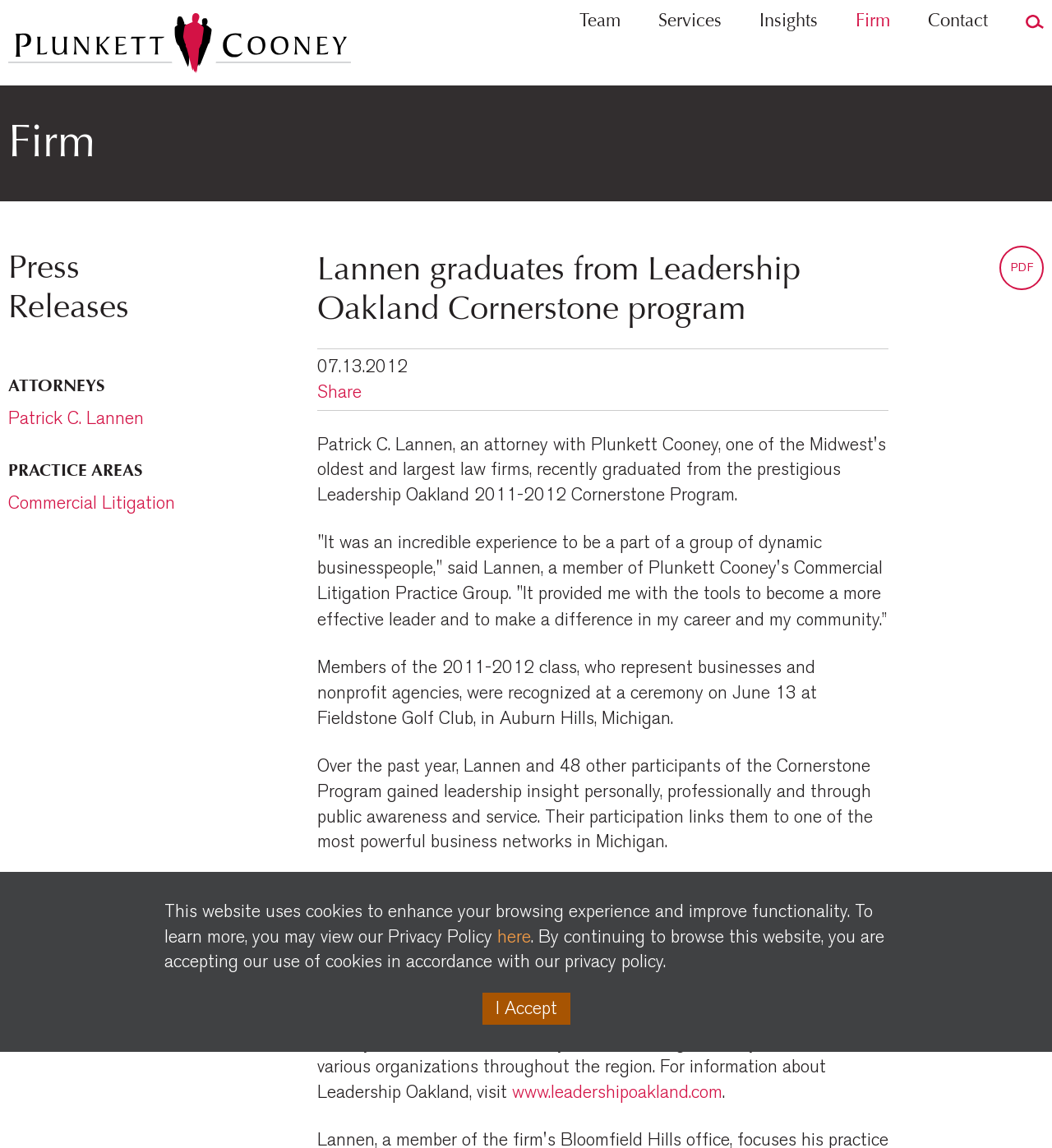Please indicate the bounding box coordinates for the clickable area to complete the following task: "go to about page". The coordinates should be specified as four float numbers between 0 and 1, i.e., [left, top, right, bottom].

None